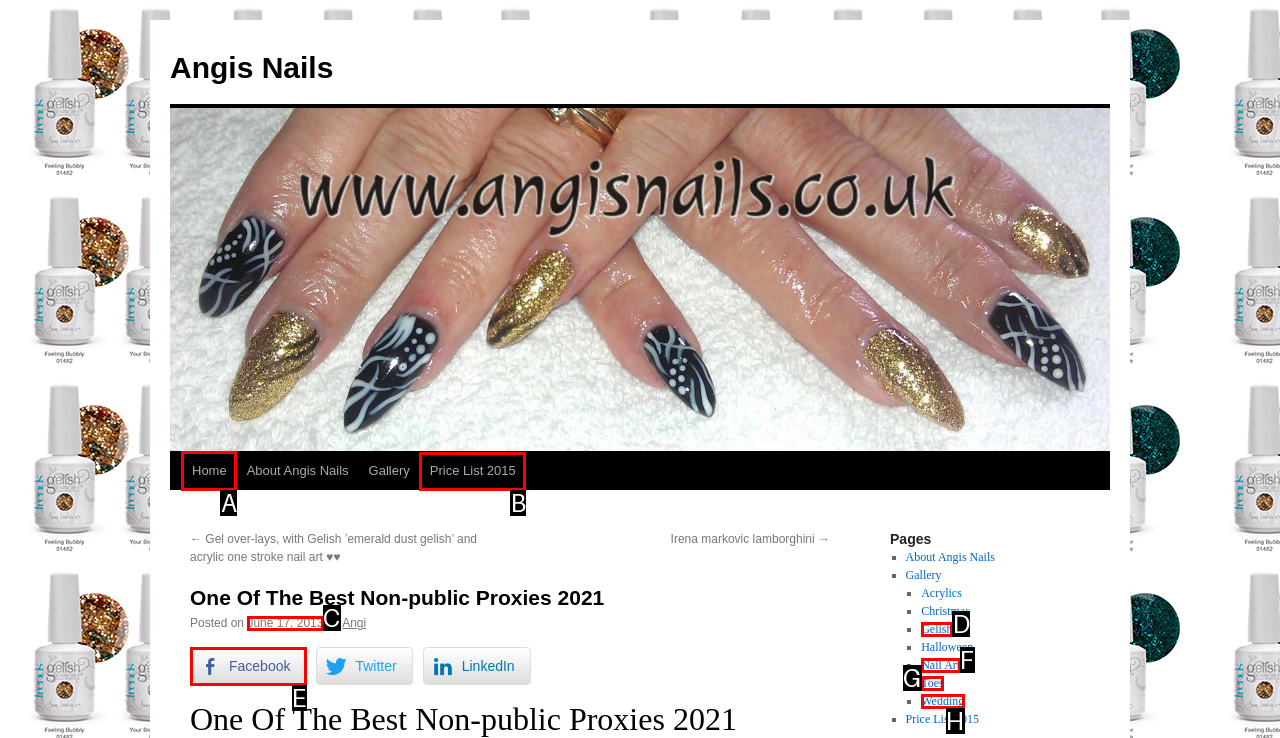Please identify the correct UI element to click for the task: Click on the 'Home' link Respond with the letter of the appropriate option.

A